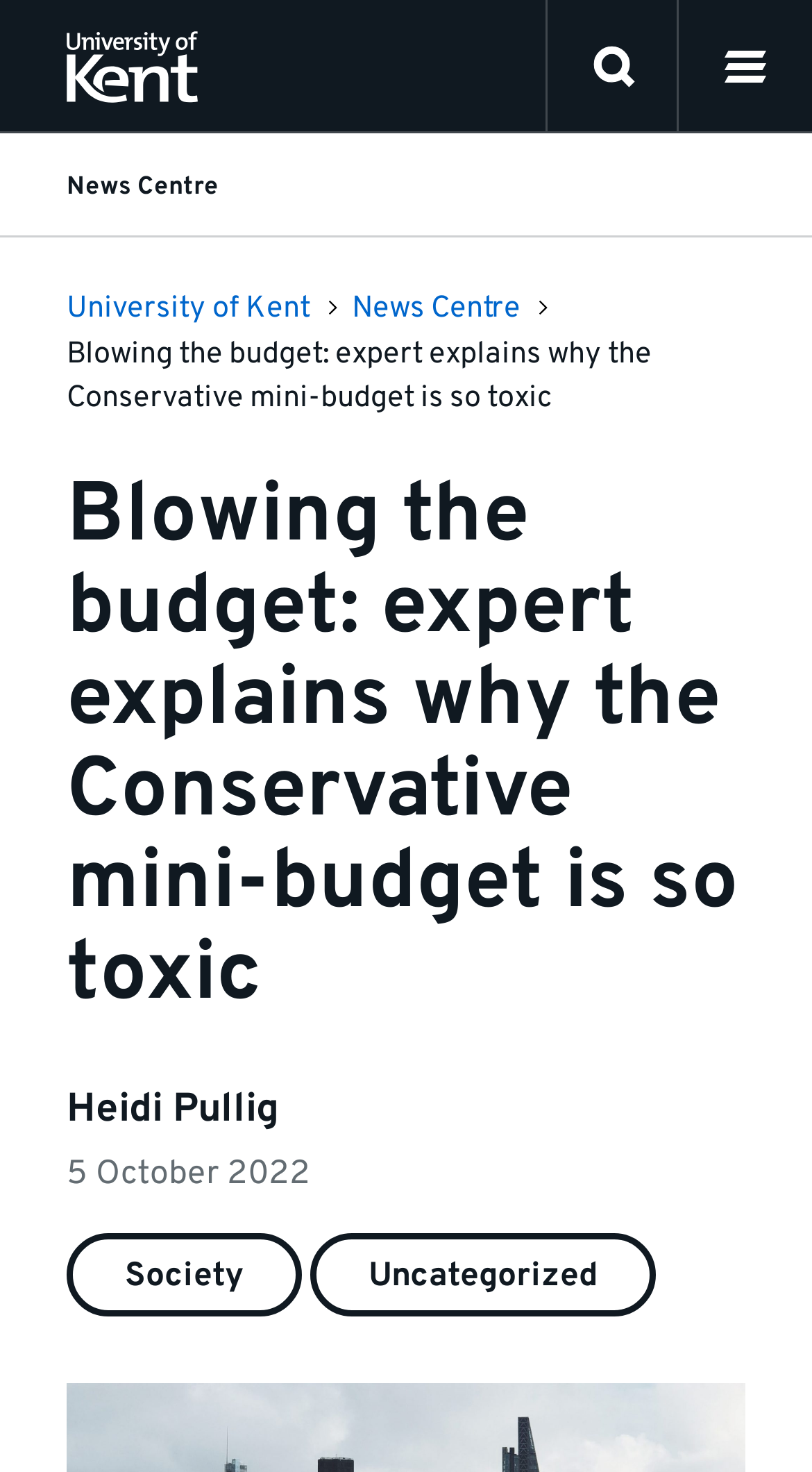When was the news article published?
Respond to the question with a well-detailed and thorough answer.

I found the answer by looking at the section below the author's name, where the publication date is mentioned. The static text says '5 October 2022', which indicates the date when the news article was published.